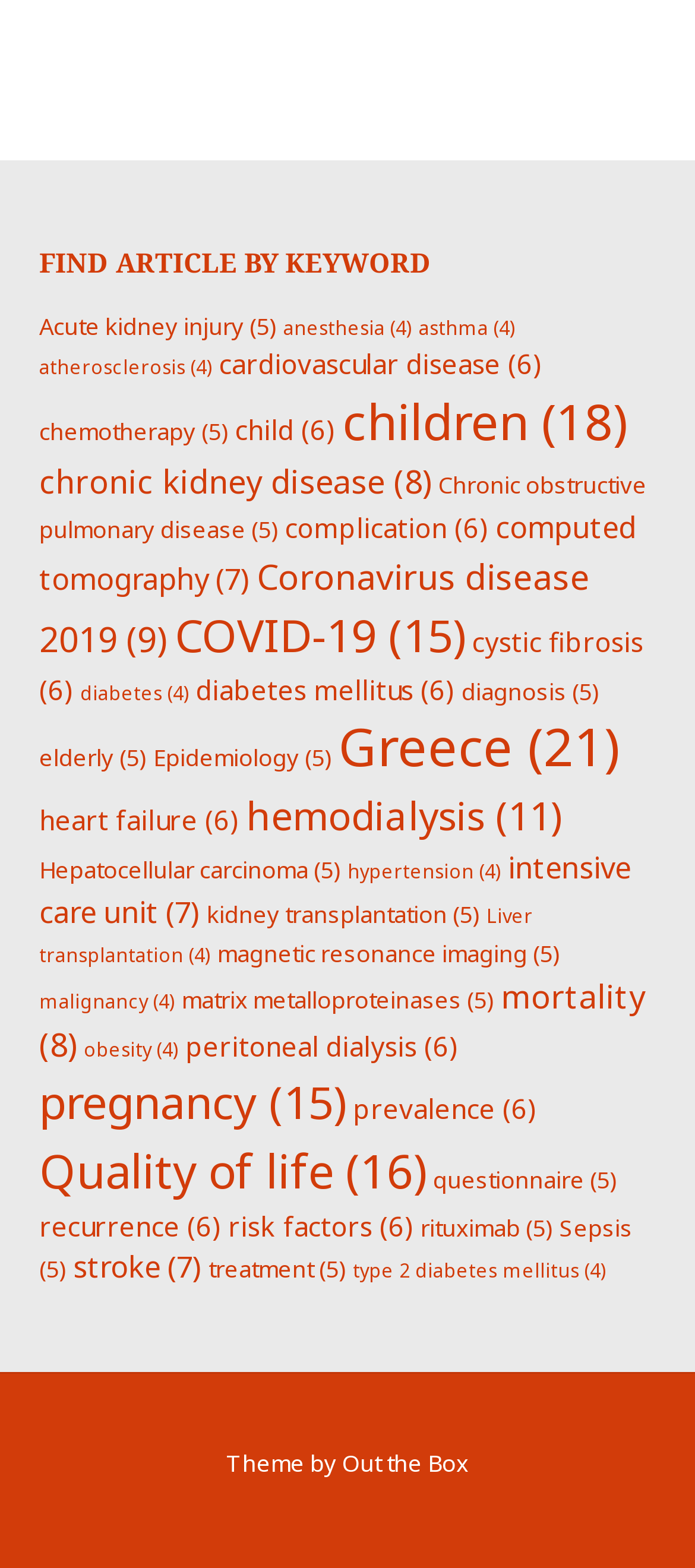Find and provide the bounding box coordinates for the UI element described here: "children (18)". The coordinates should be given as four float numbers between 0 and 1: [left, top, right, bottom].

[0.492, 0.247, 0.905, 0.289]